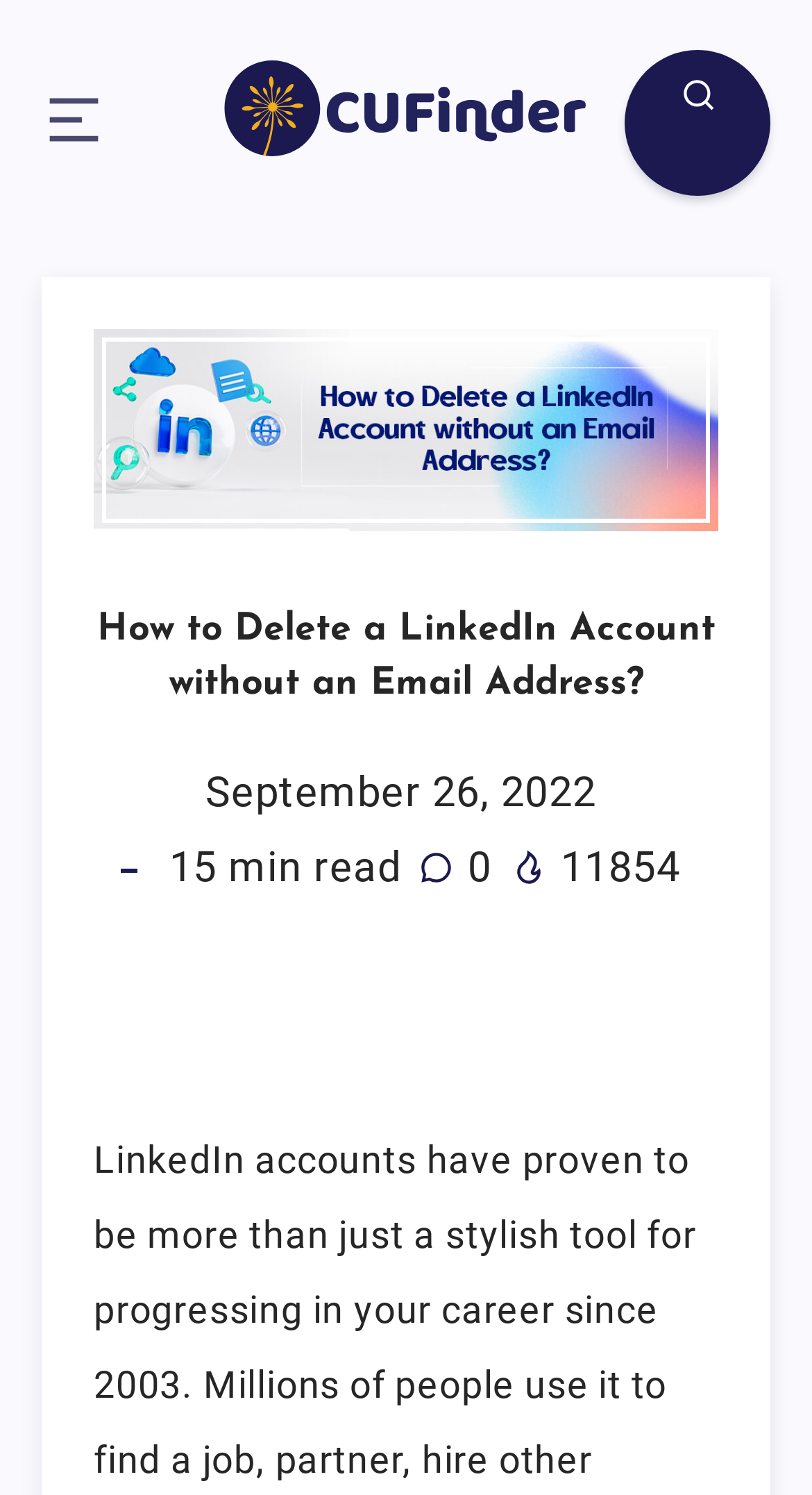Using the webpage screenshot, locate the HTML element that fits the following description and provide its bounding box: "aria-label="Search on this blog"".

[0.769, 0.033, 0.949, 0.131]